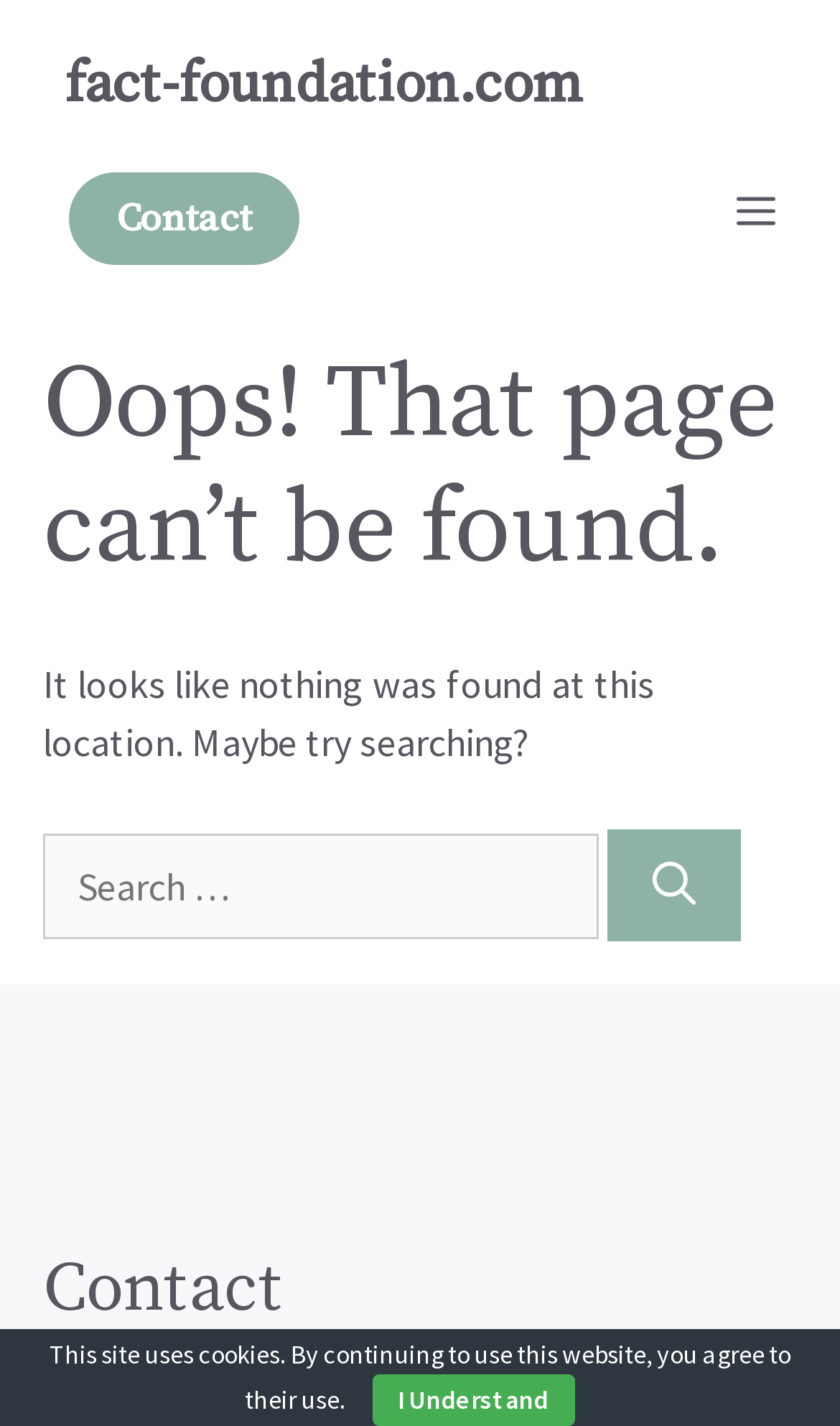Extract the main heading from the webpage content.

Oops! That page can’t be found.